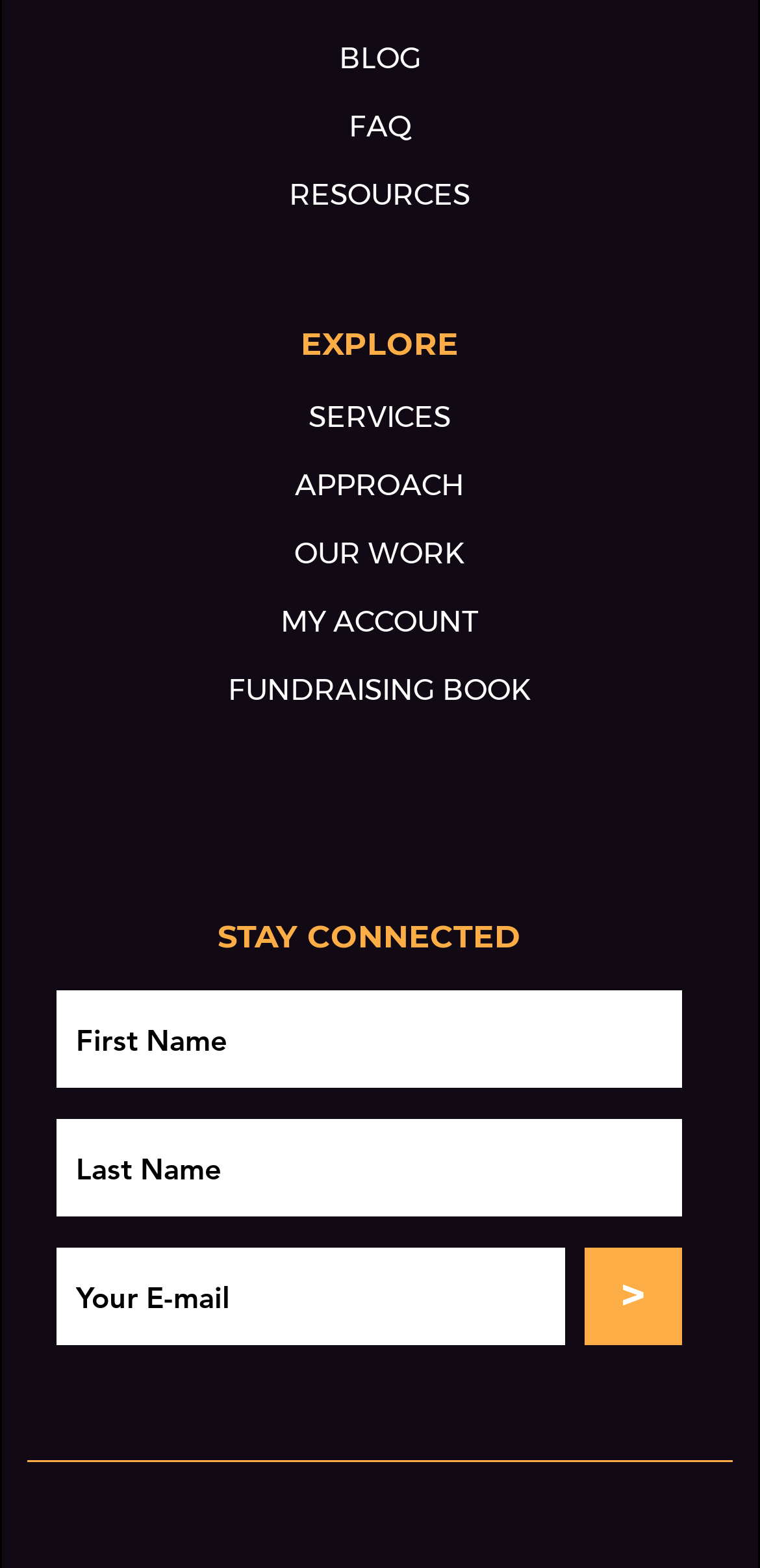Please specify the bounding box coordinates in the format (top-left x, top-left y, bottom-right x, bottom-right y), with values ranging from 0 to 1. Identify the bounding box for the UI component described as follows: FUNDRAISING BOOK

[0.074, 0.418, 0.925, 0.462]